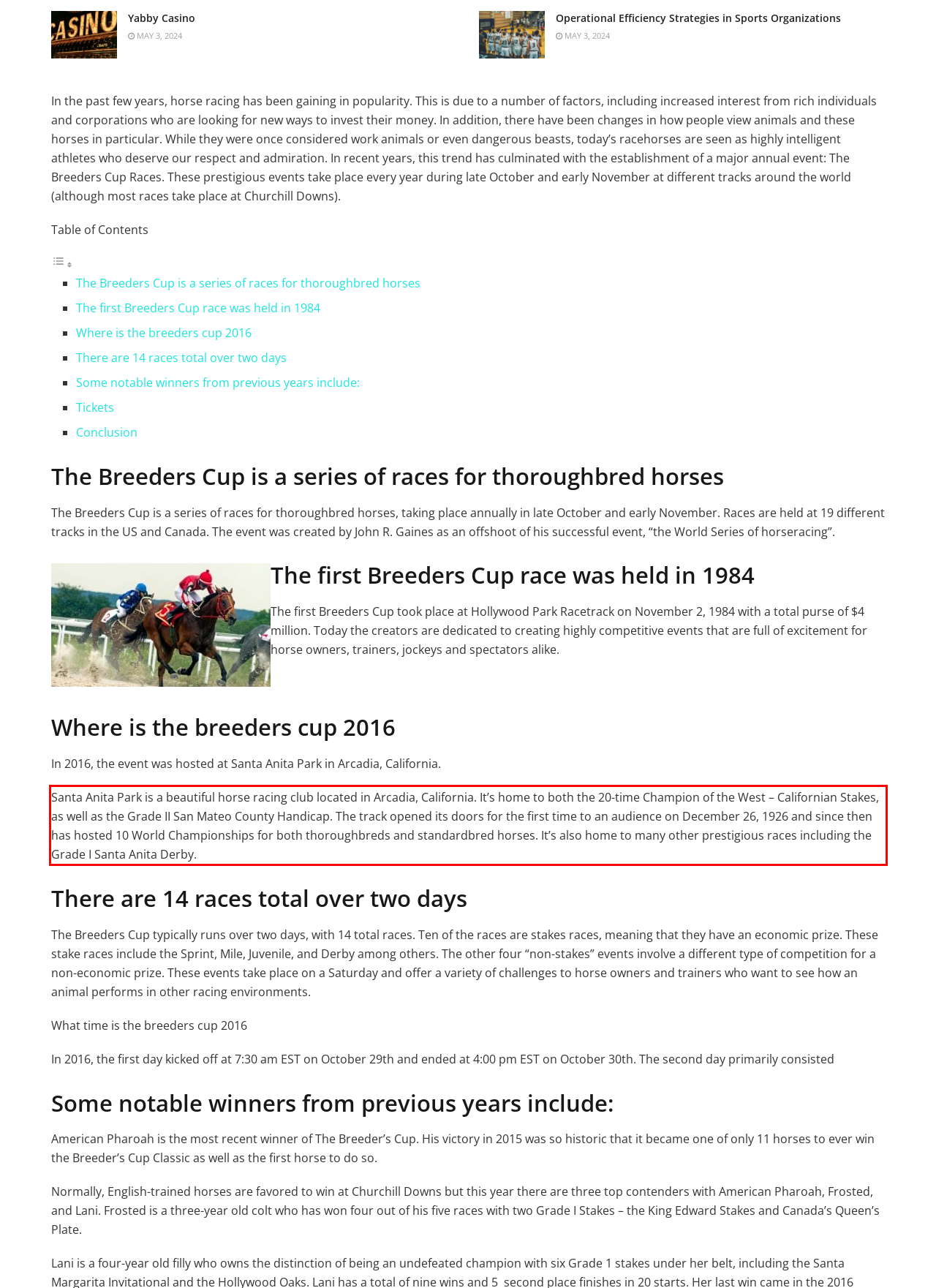Within the screenshot of a webpage, identify the red bounding box and perform OCR to capture the text content it contains.

Santa Anita Park is a beautiful horse racing club located in Arcadia, California. It’s home to both the 20-time Champion of the West – Californian Stakes, as well as the Grade II San Mateo County Handicap. The track opened its doors for the first time to an audience on December 26, 1926 and since then has hosted 10 World Championships for both thoroughbreds and standardbred horses. It’s also home to many other prestigious races including the Grade I Santa Anita Derby.